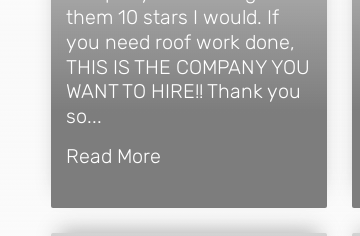What is the company's reputation according to the review?
Based on the visual, give a brief answer using one word or a short phrase.

Trustworthy